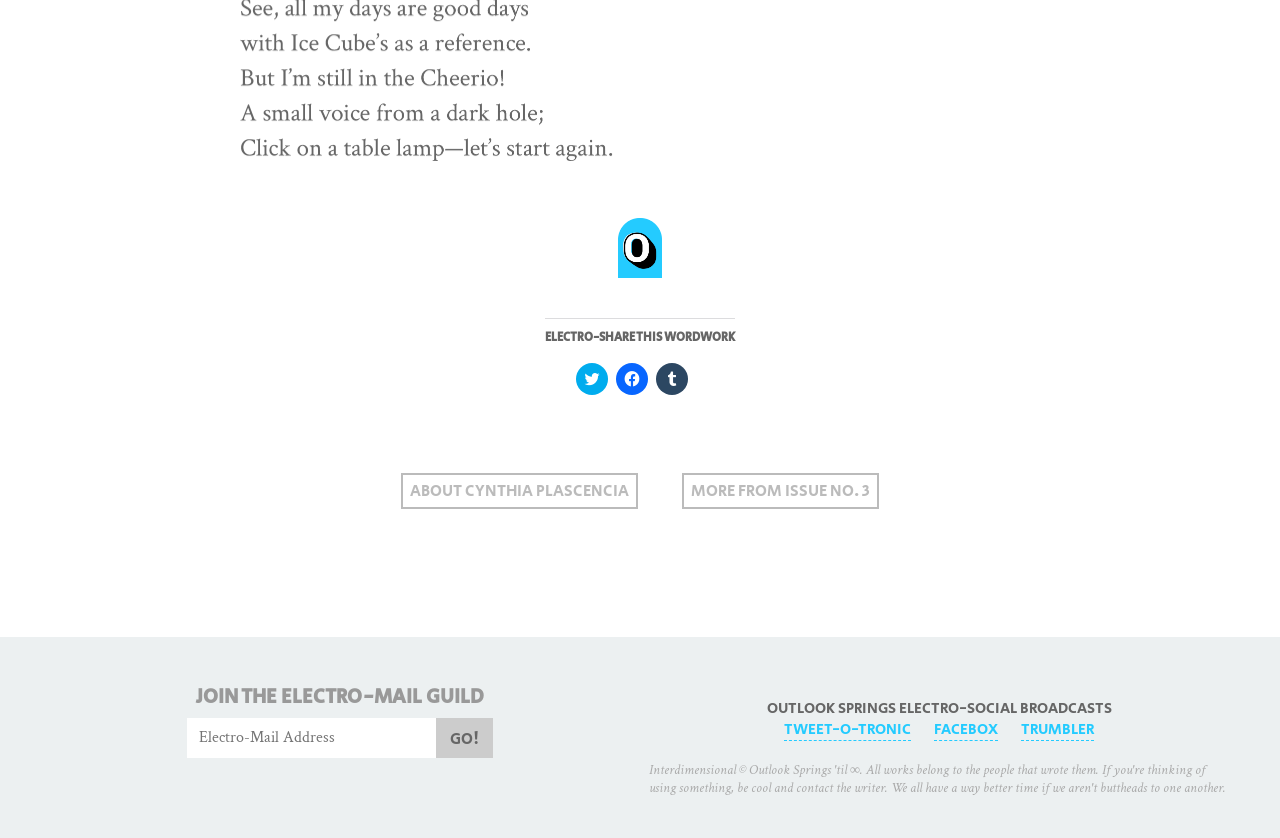What is the content of the static text?
Answer with a single word or short phrase according to what you see in the image.

OUTLOOK SPRINGS ELECTRO-SOCIAL BROADCASTS